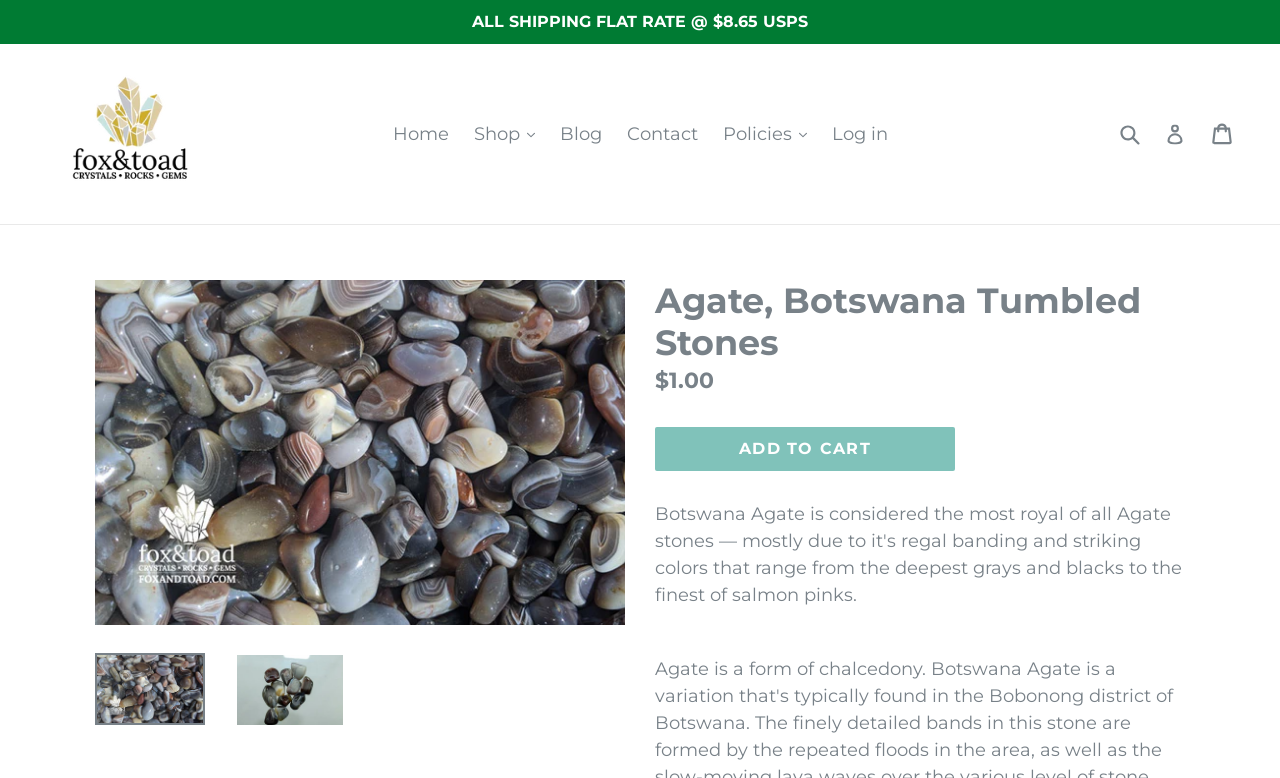Based on the element description: "Shop .cls-1{fill:#231f20}", identify the bounding box coordinates for this UI element. The coordinates must be four float numbers between 0 and 1, listed as [left, top, right, bottom].

[0.362, 0.151, 0.425, 0.193]